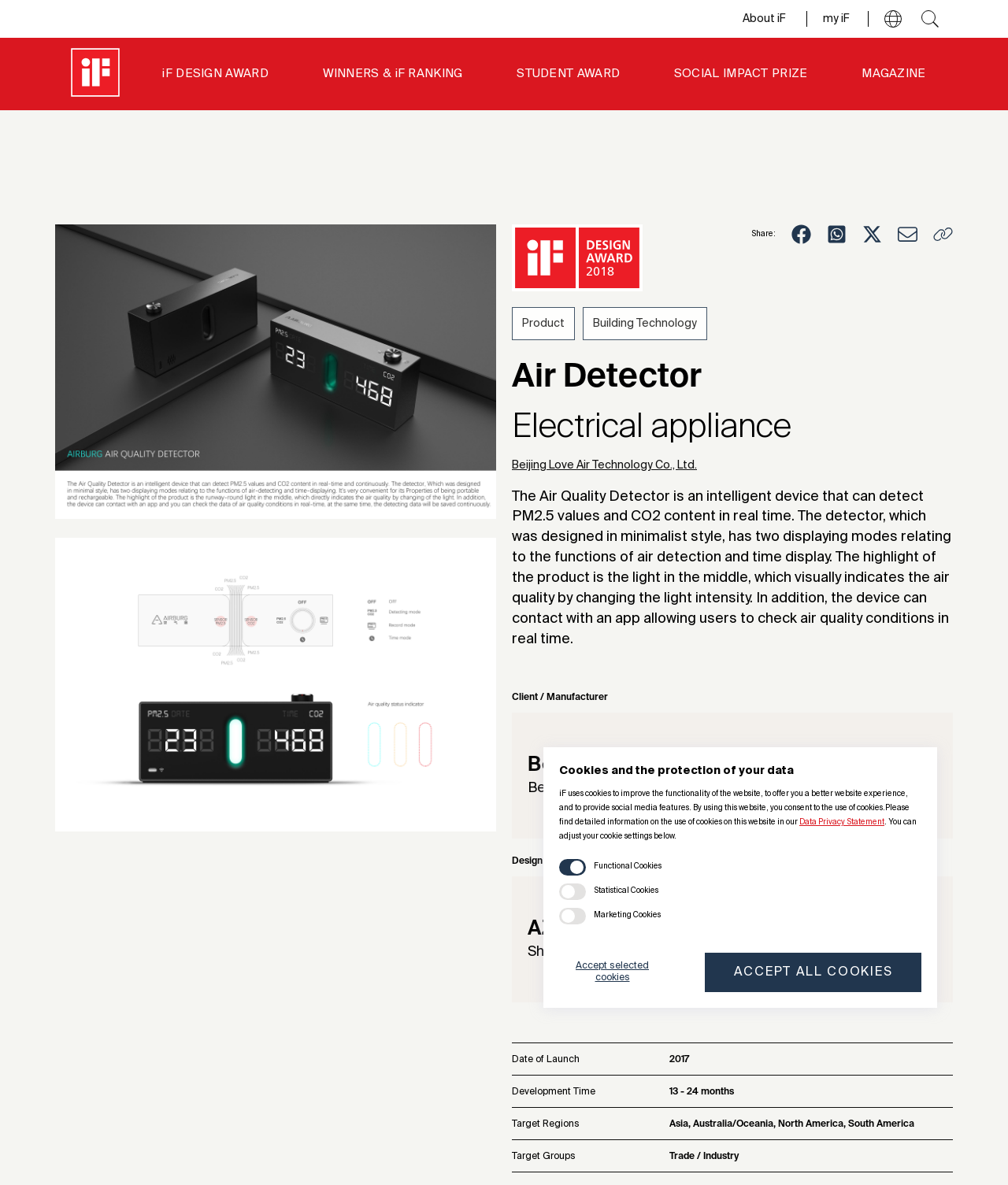Predict the bounding box coordinates of the area that should be clicked to accomplish the following instruction: "View webinar details". The bounding box coordinates should consist of four float numbers between 0 and 1, i.e., [left, top, right, bottom].

None